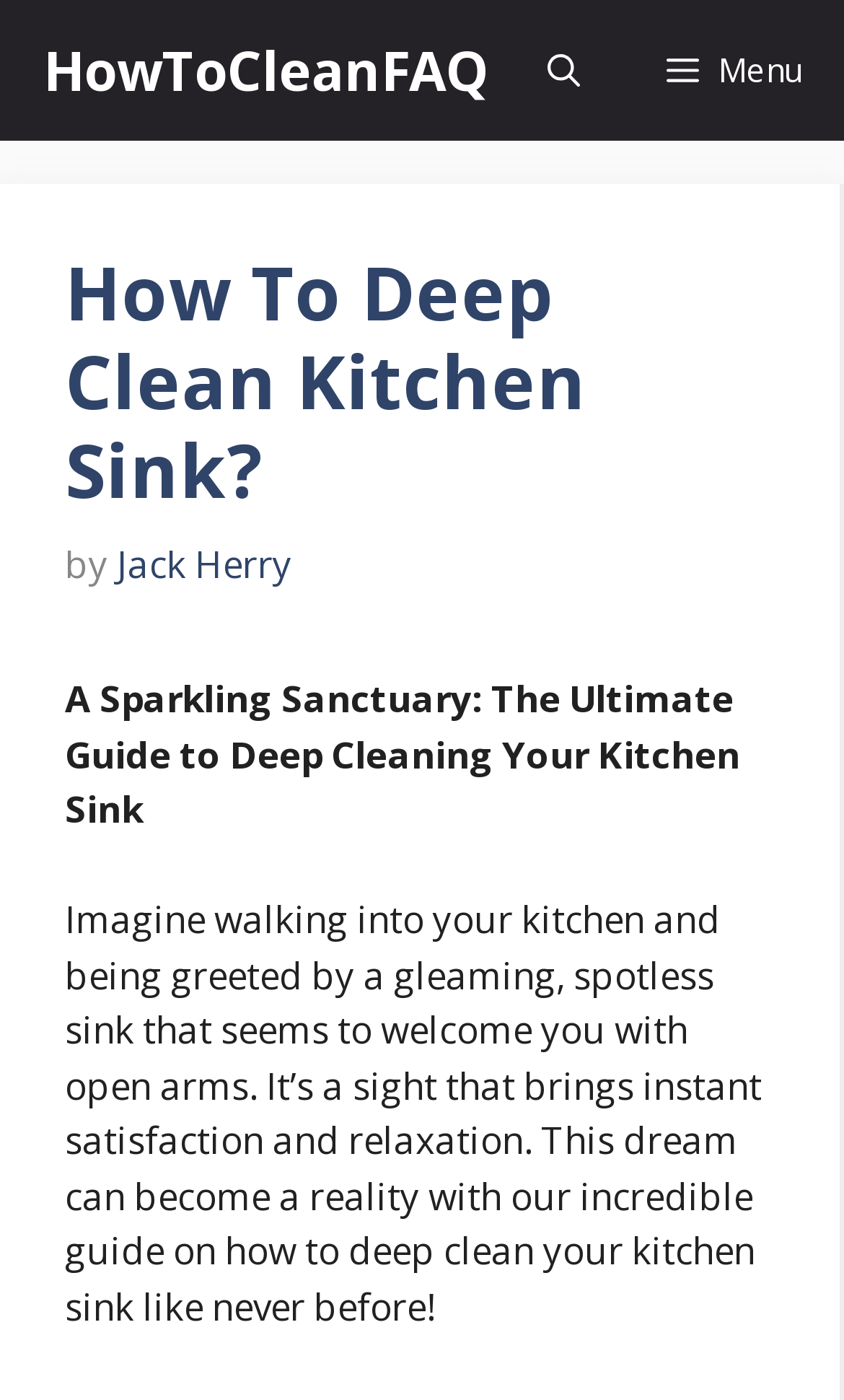What is the function of the 'Open search' button?
Based on the image, answer the question with as much detail as possible.

The function of the 'Open search' button can be inferred from its text, which suggests that it is intended to open a search function or interface.